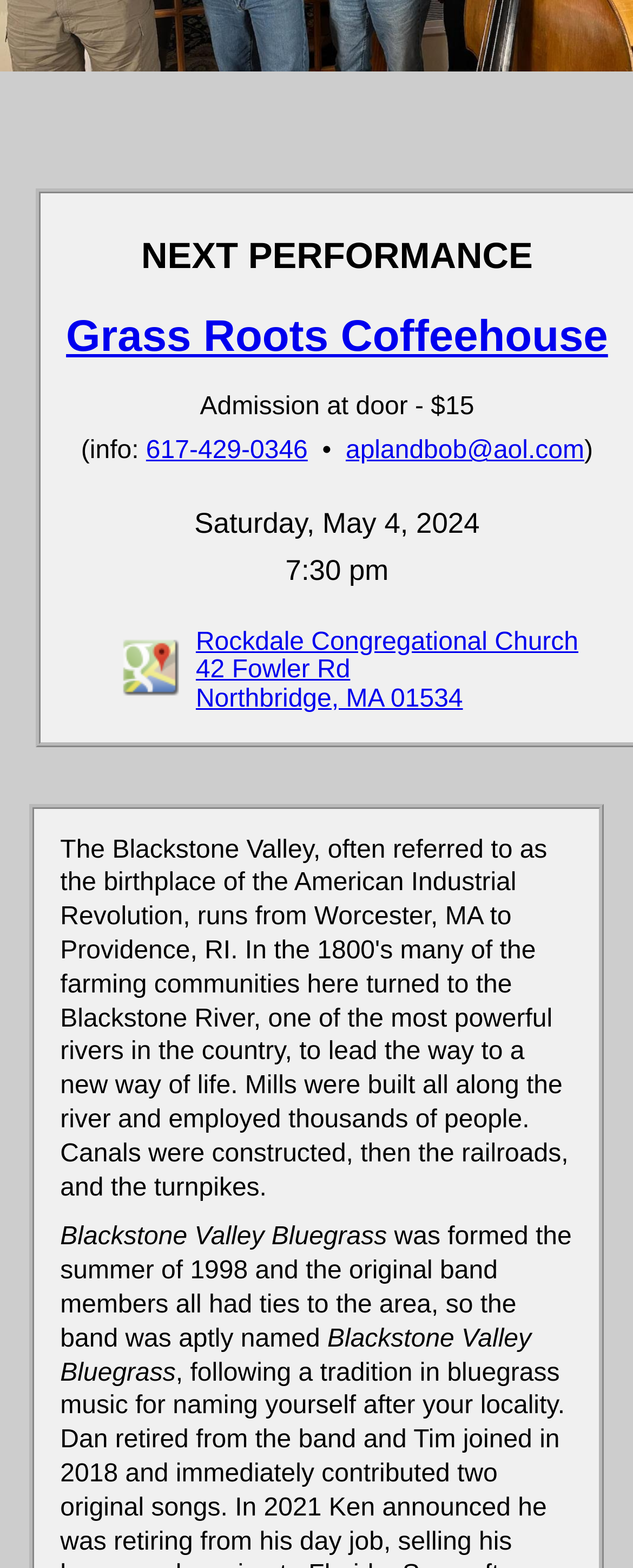Provide the bounding box for the UI element matching this description: "Grass Roots Coffeehouse".

[0.104, 0.198, 0.96, 0.23]